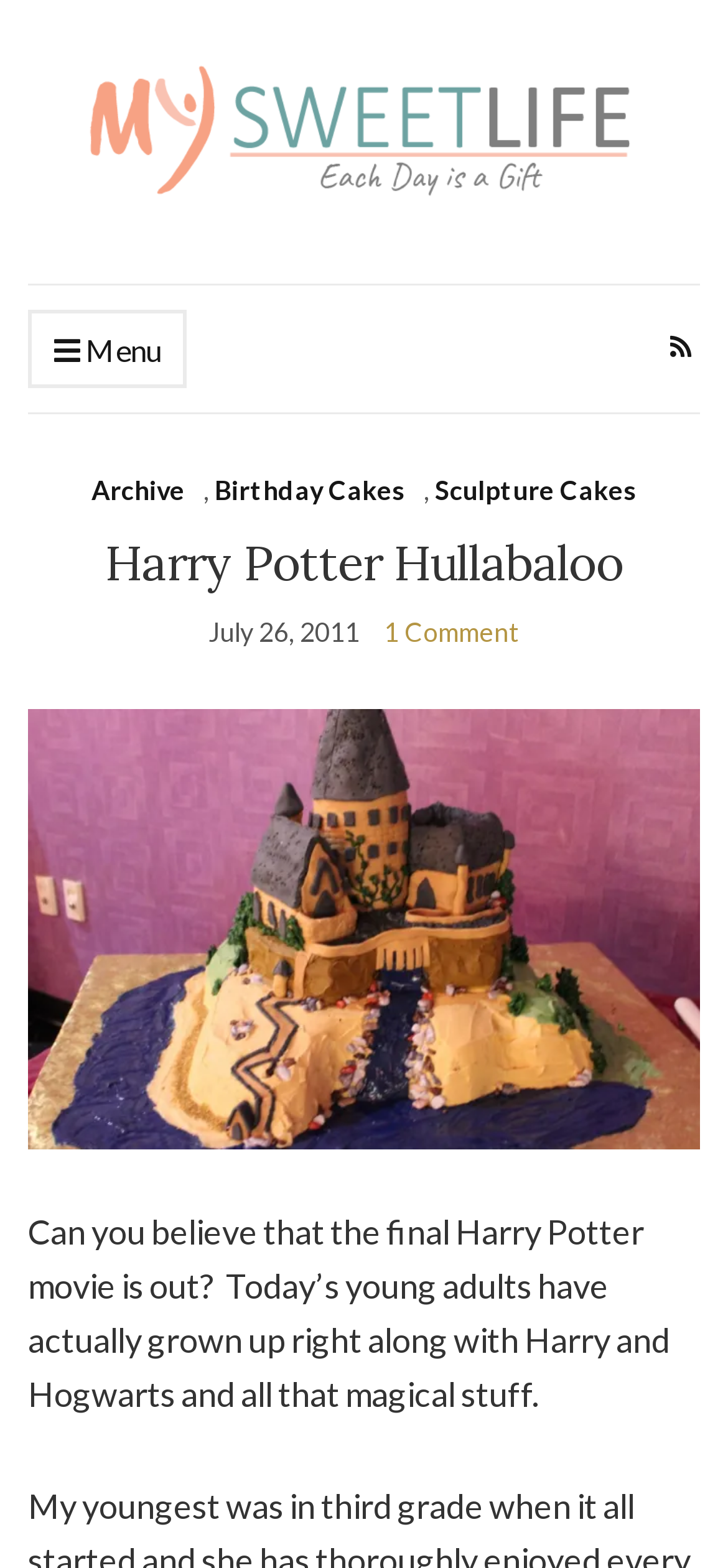Identify the bounding box coordinates for the UI element that matches this description: "Archive".

[0.126, 0.3, 0.254, 0.327]